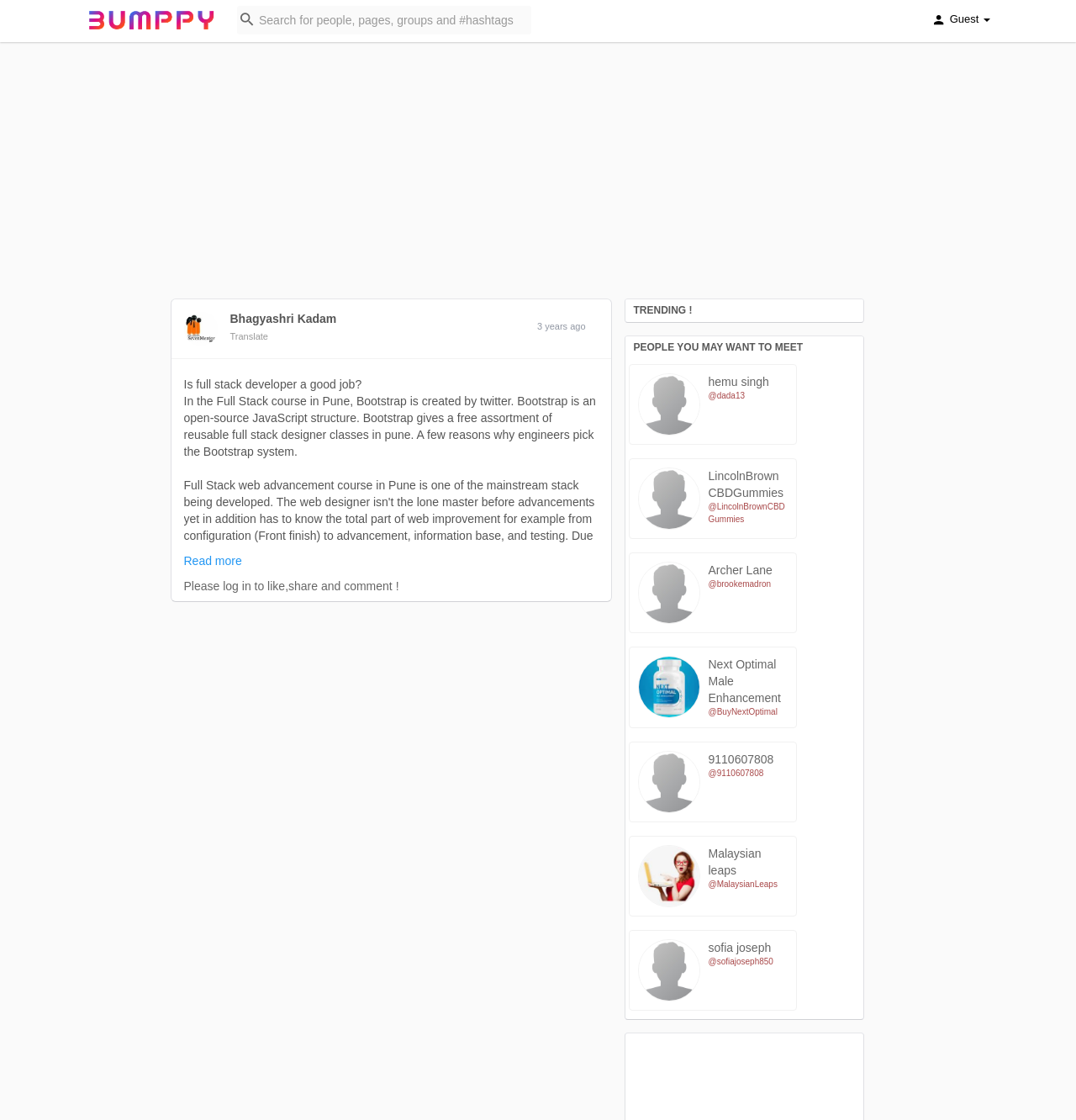How many people are listed under 'PEOPLE YOU MAY WANT TO MEET'?
Give a one-word or short-phrase answer derived from the screenshot.

5